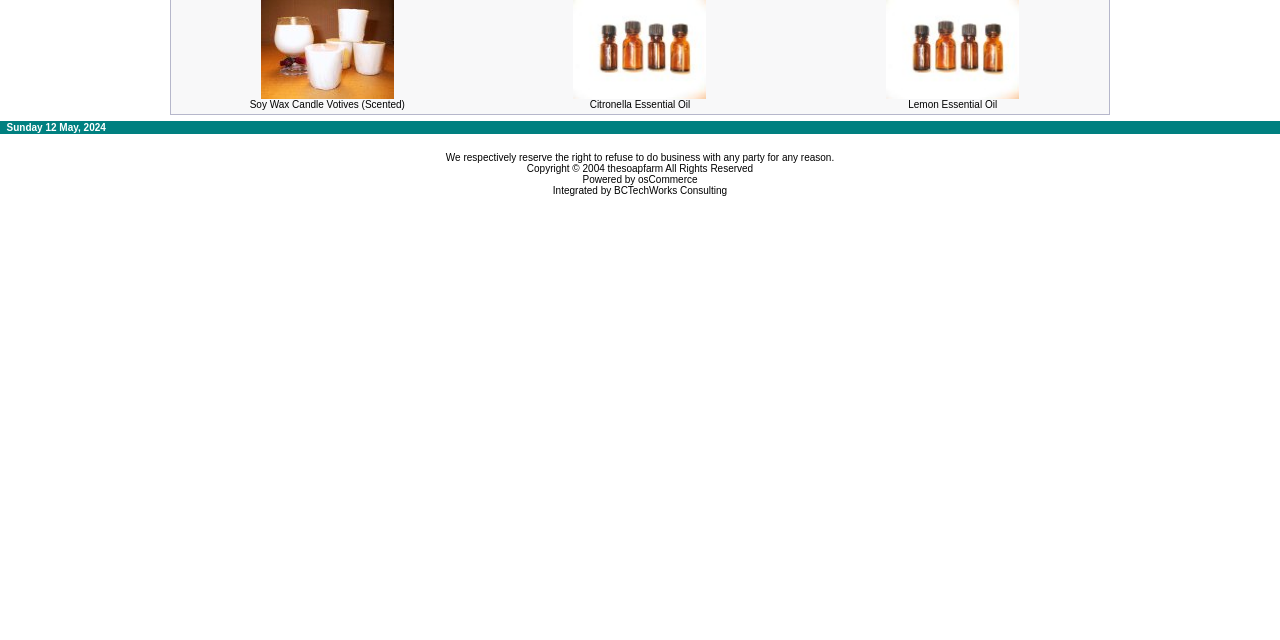Given the element description Lemon Essential Oil, specify the bounding box coordinates of the corresponding UI element in the format (top-left x, top-left y, bottom-right x, bottom-right y). All values must be between 0 and 1.

[0.71, 0.155, 0.779, 0.172]